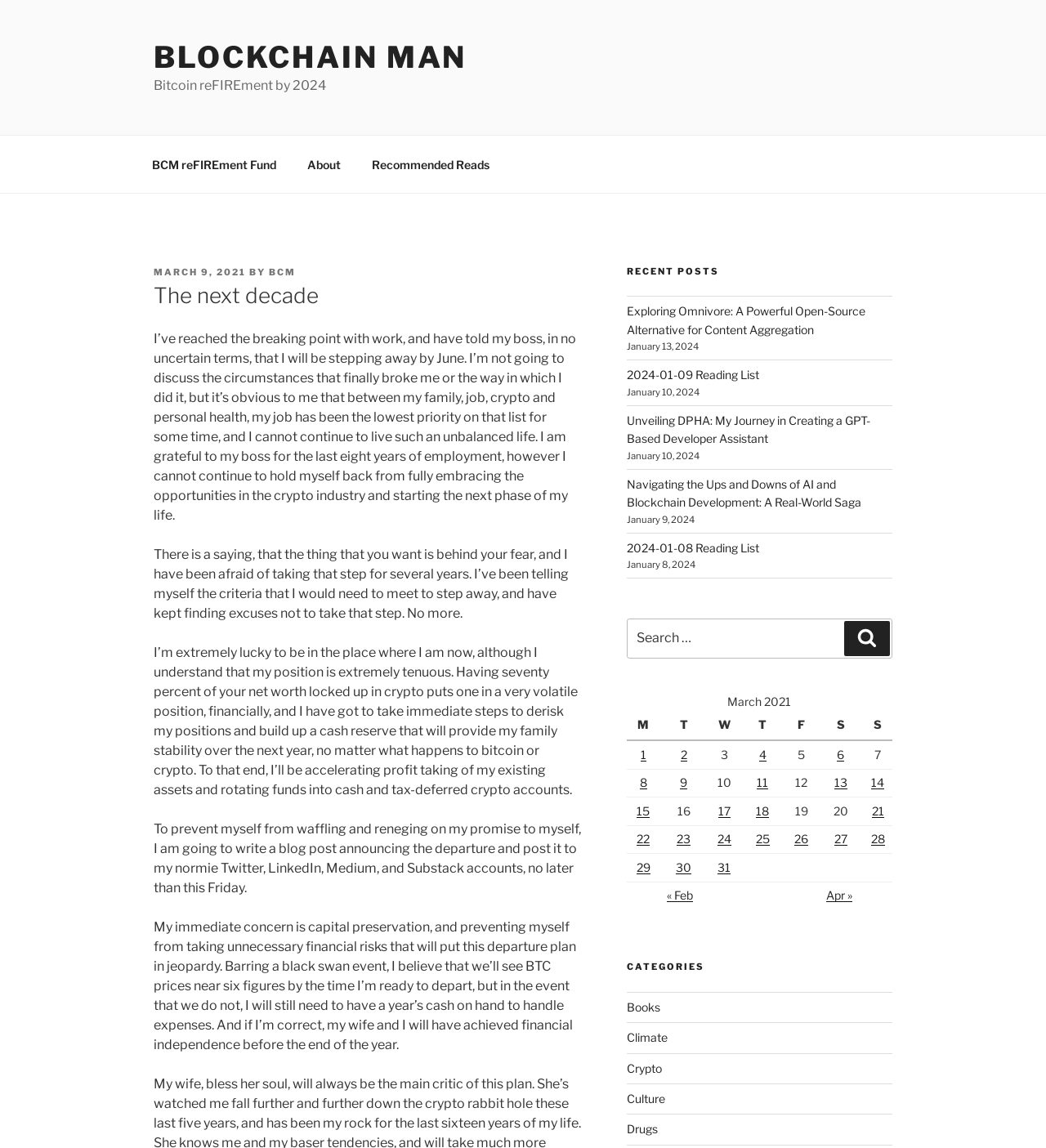Identify the bounding box coordinates of the element that should be clicked to fulfill this task: "View the 'March 2021' archive". The coordinates should be provided as four float numbers between 0 and 1, i.e., [left, top, right, bottom].

[0.599, 0.603, 0.853, 0.769]